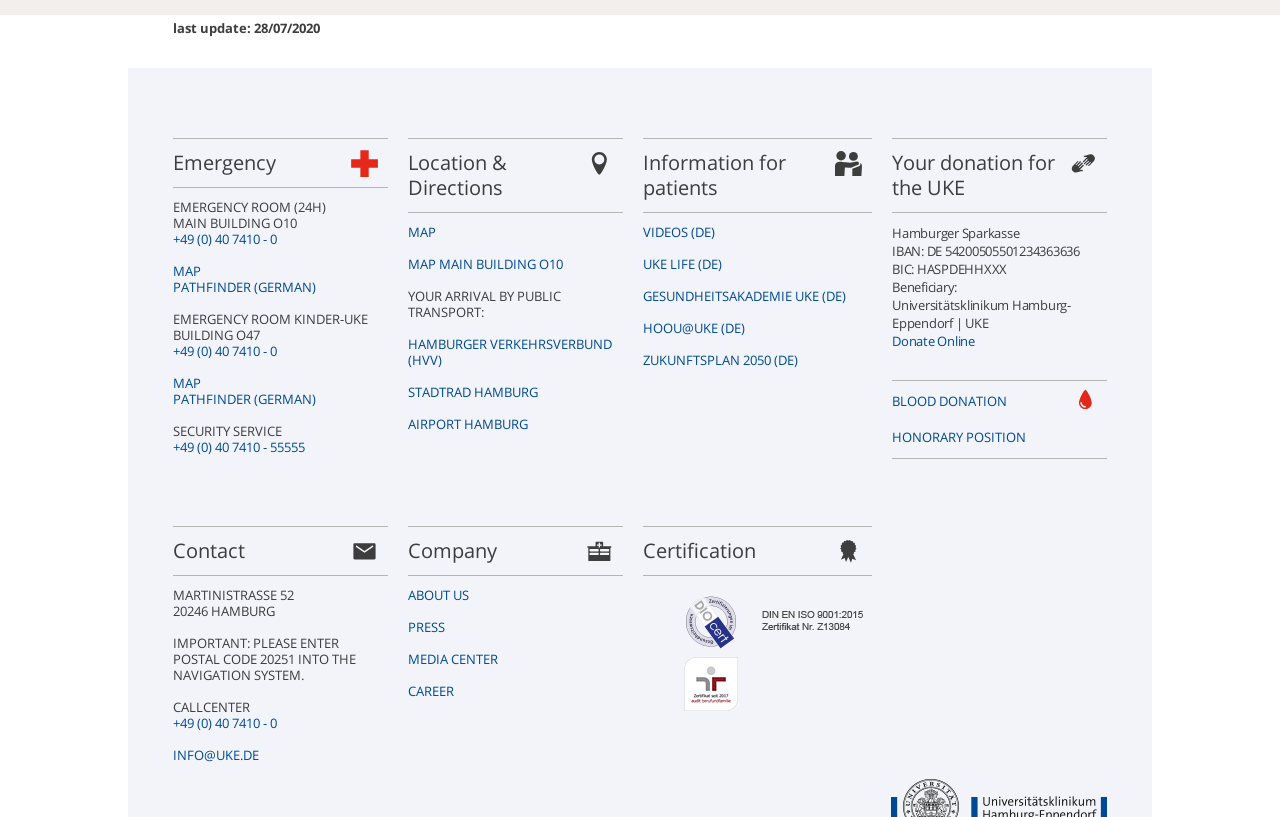Identify the bounding box coordinates for the UI element described as: "Gesundheitsakademie UKE (DE)". The coordinates should be provided as four floats between 0 and 1: [left, top, right, bottom].

[0.502, 0.351, 0.661, 0.373]